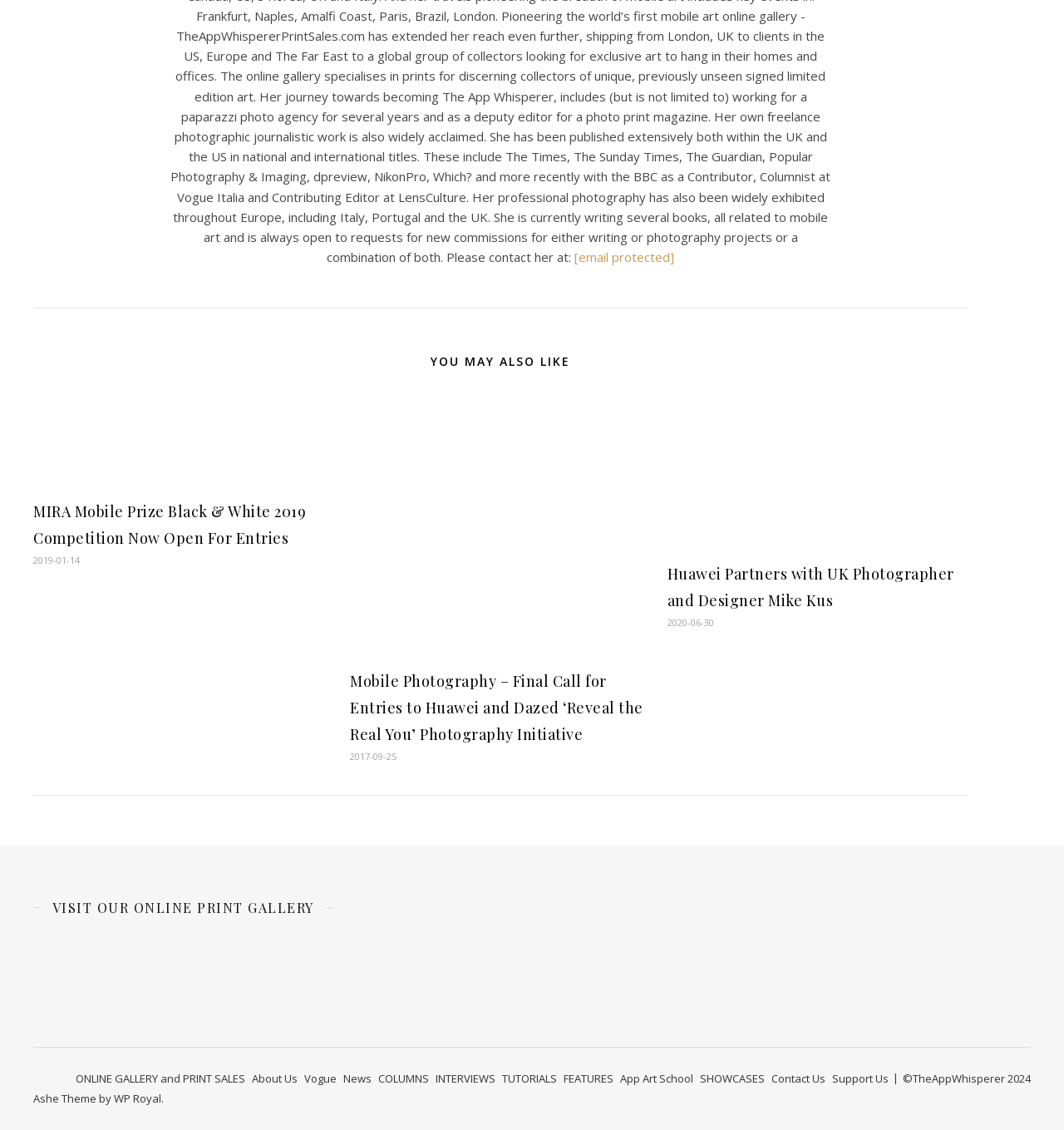What is the theme of the website?
Using the details from the image, give an elaborate explanation to answer the question.

Based on the content of the webpage, it appears to be focused on mobile photography, with headings and links related to photography competitions, initiatives, and news.